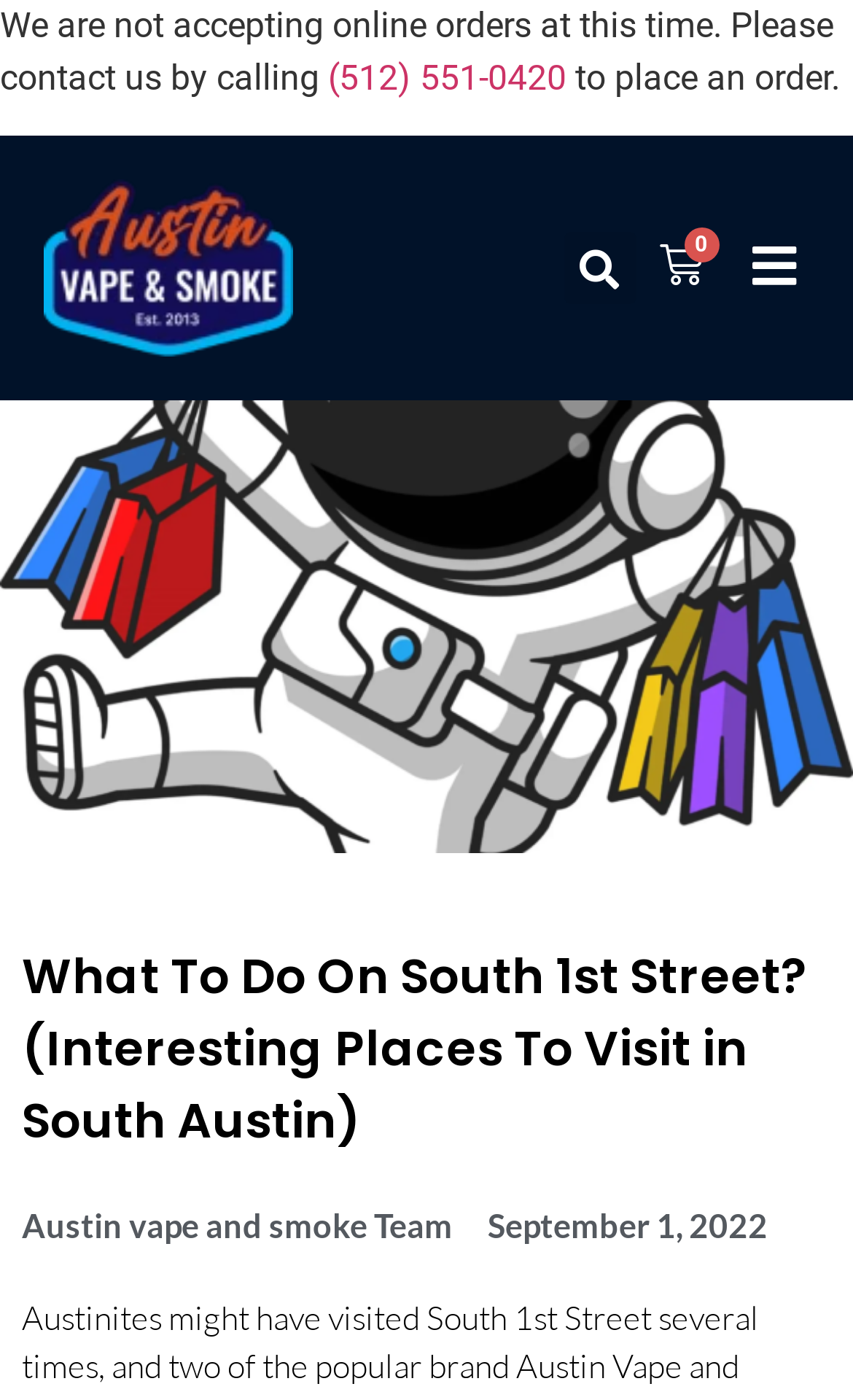Using the webpage screenshot and the element description $0.00 0 Cart, determine the bounding box coordinates. Specify the coordinates in the format (top-left x, top-left y, bottom-right x, bottom-right y) with values ranging from 0 to 1.

[0.771, 0.172, 0.827, 0.207]